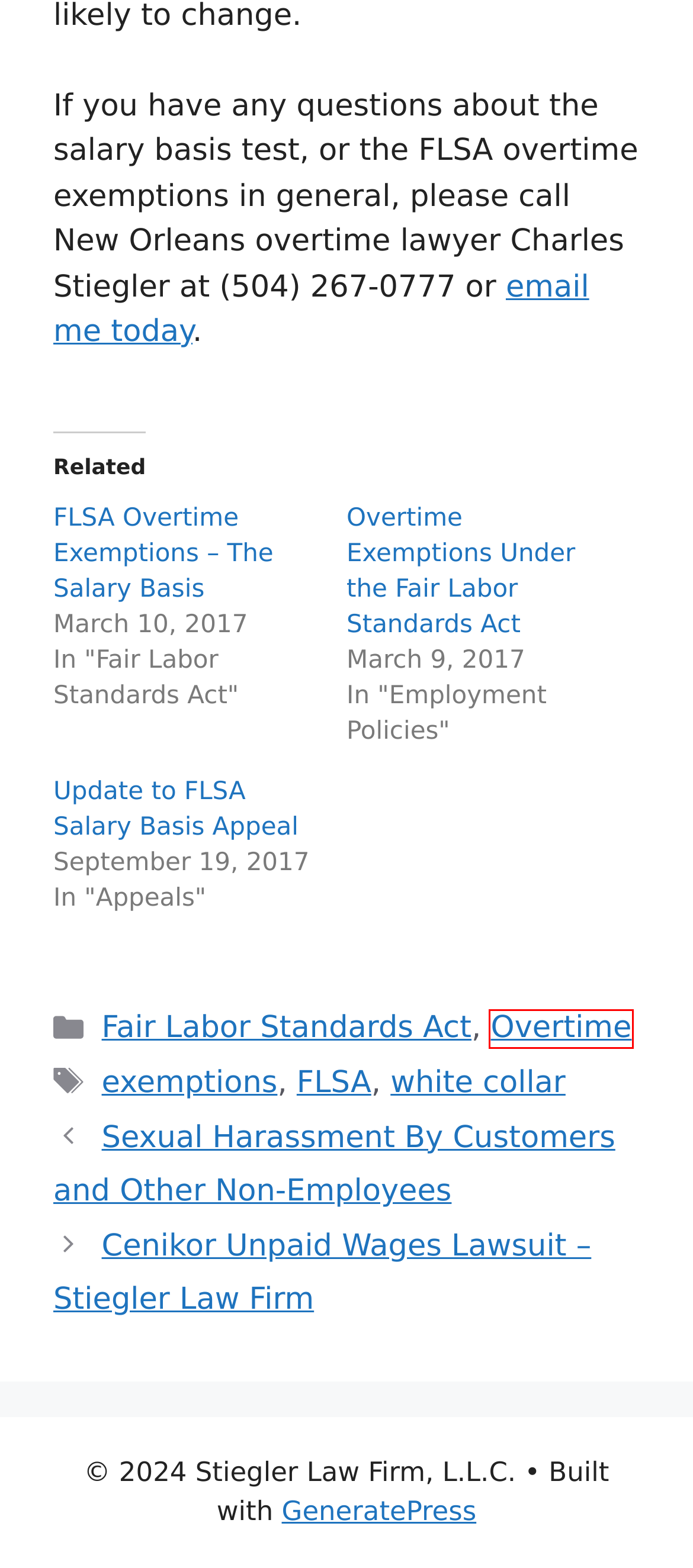Provided is a screenshot of a webpage with a red bounding box around an element. Select the most accurate webpage description for the page that appears after clicking the highlighted element. Here are the candidates:
A. white collar Archives - Stiegler Law Firm, L.L.C.
B. Cenikor Unpaid Wages Lawsuit - Stiegler Law Firm - Stiegler Law Firm, L.L.C.
C. Contact Us Today - Stiegler Law Firm, L.L.C.
D. Sexual Harassment By Customers and Other Non-Employees - Stiegler Law Firm, L.L.C.
E. Experienced Employment Lawyer for South Louisiana Workers - Stiegler Law Firm, L.L.C.
F. FLSA Archives - Stiegler Law Firm, L.L.C.
G. Overtime Exemptions Under the Fair Labor Standards Act - Stiegler Law Firm, L.L.C.
H. Overtime Archives - Stiegler Law Firm, L.L.C.

H